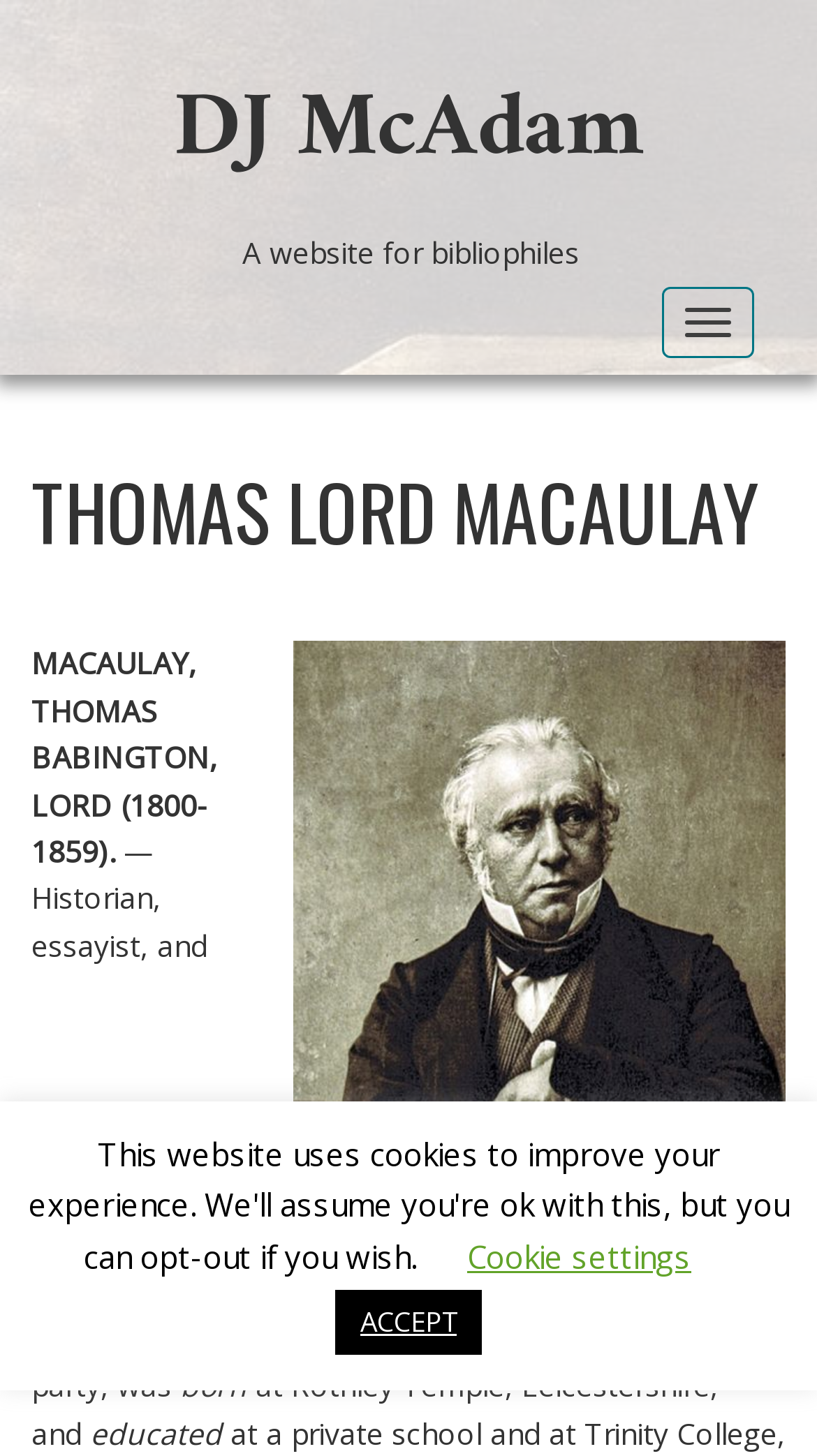Identify the bounding box coordinates for the UI element described as follows: Toggle navigation. Use the format (top-left x, top-left y, bottom-right x, bottom-right y) and ensure all values are floating point numbers between 0 and 1.

[0.81, 0.198, 0.923, 0.246]